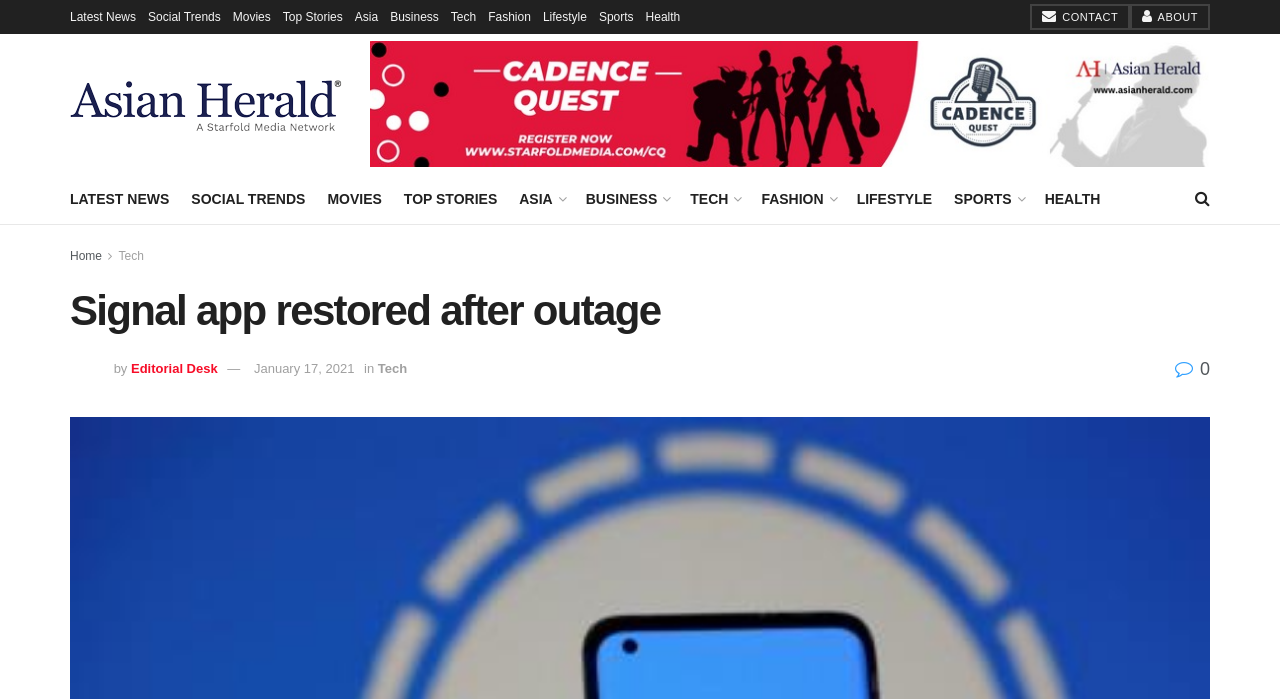Identify the bounding box coordinates for the element that needs to be clicked to fulfill this instruction: "Read Signal app restored after outage article". Provide the coordinates in the format of four float numbers between 0 and 1: [left, top, right, bottom].

[0.055, 0.411, 0.945, 0.48]